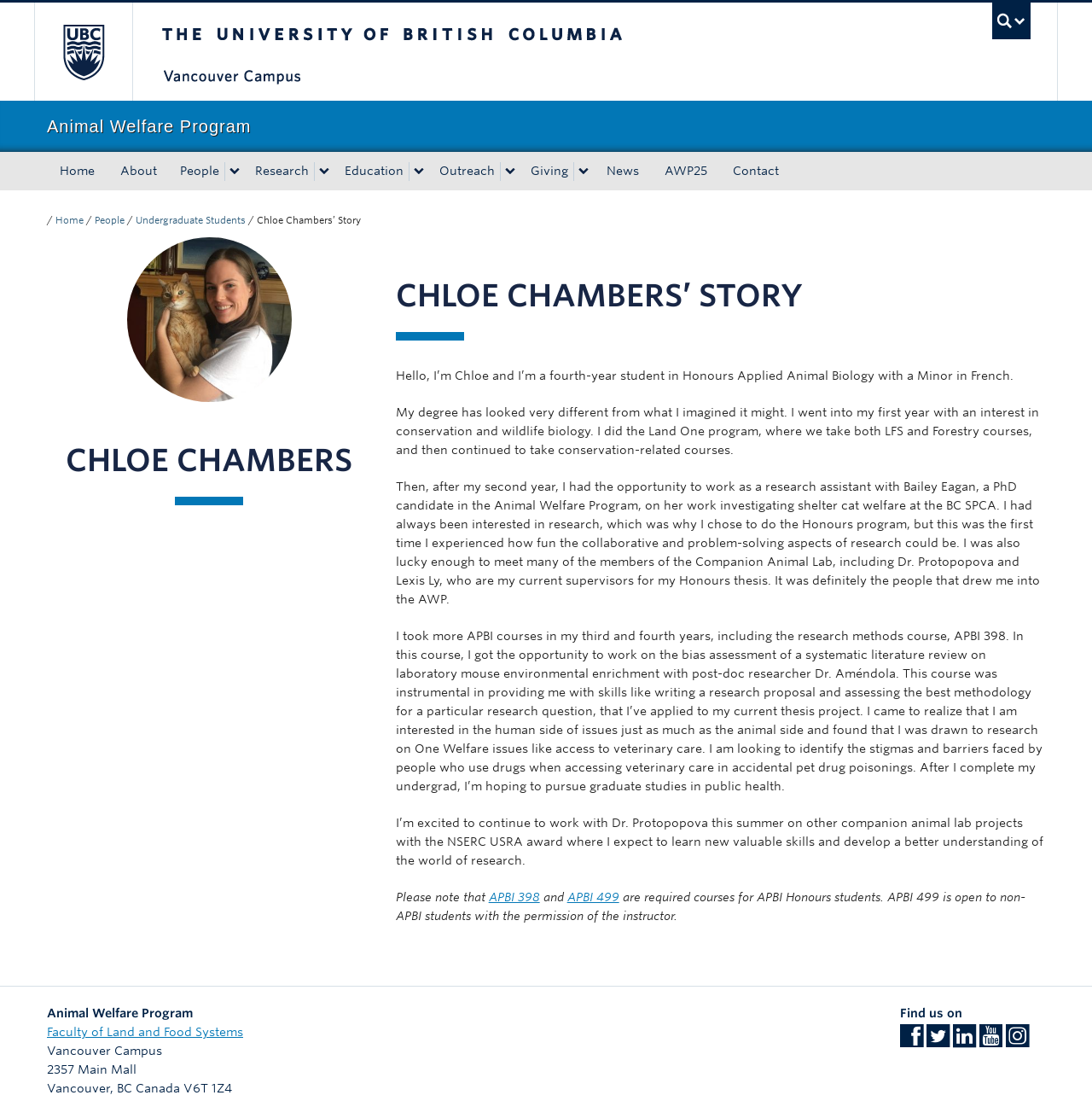What is the name of the student?
With the help of the image, please provide a detailed response to the question.

The name of the student is mentioned in the heading 'CHLOE CHAMBERS' and also in the text 'Hello, I’m Chloe and I’m a fourth-year student...'.